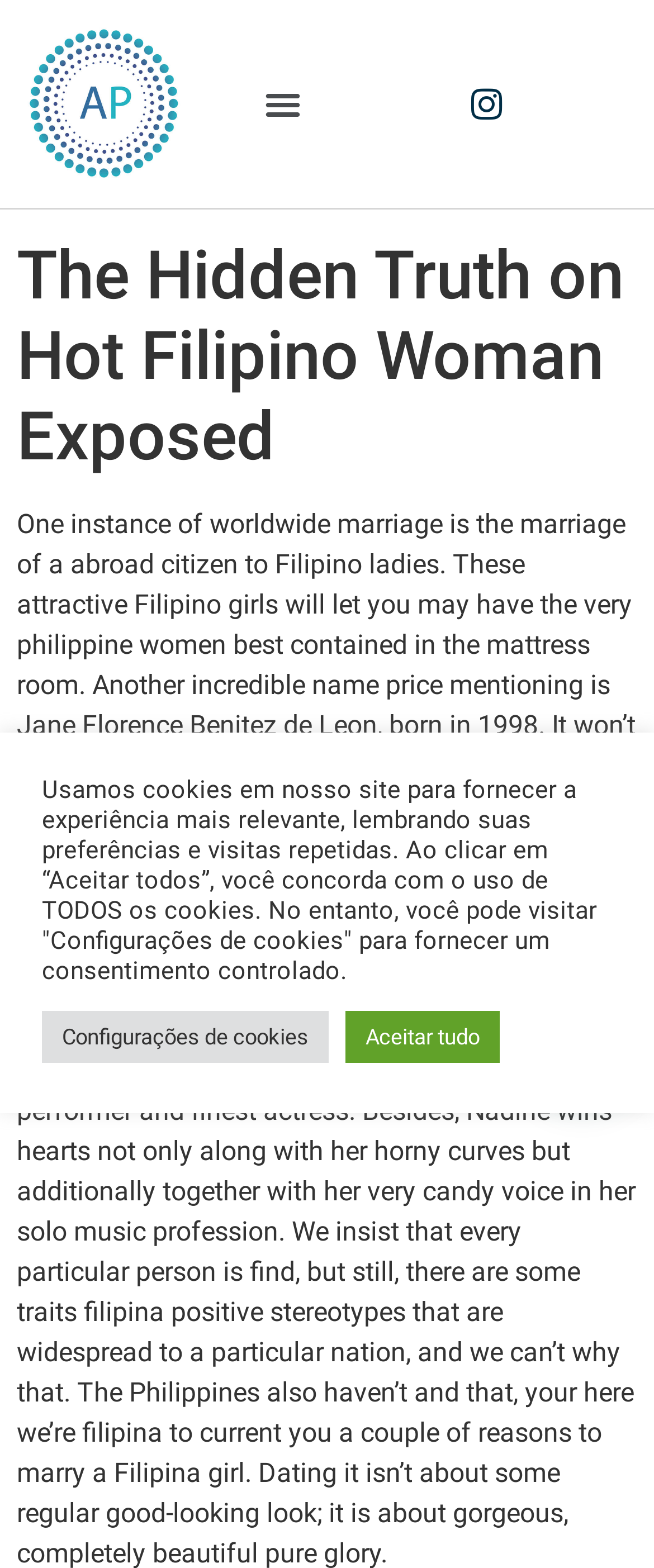Explain the webpage in detail.

The webpage is about the topic of Filipino women, specifically discussing their attractiveness and marriage to foreign citizens. At the top left corner, there is a favicon image. Next to it, a menu toggle button is located. On the top right corner, an Instagram link with an icon is positioned.

The main content of the webpage is headed by a title "The Hidden Truth on Hot Filipino Woman Exposed" which spans almost the entire width of the page. Below the title, there is a paragraph of text that discusses the marriage of foreign citizens to Filipino women, mentioning a specific example of a woman named Jane Florence Benitez de Leon, who is active on social media and posts attractive photos.

Further down the page, there is a notice about the use of cookies on the website, which informs users that the site uses cookies to provide a more relevant experience and asks for consent. This notice is accompanied by two buttons: "Configurações de cookies" (Cookie Settings) and "Aceitar tudo" (Accept All).

At the bottom of the page, there is a question "Posso te ajudar?" (Can I help you?) which seems to be a call-to-action or a prompt for user engagement.